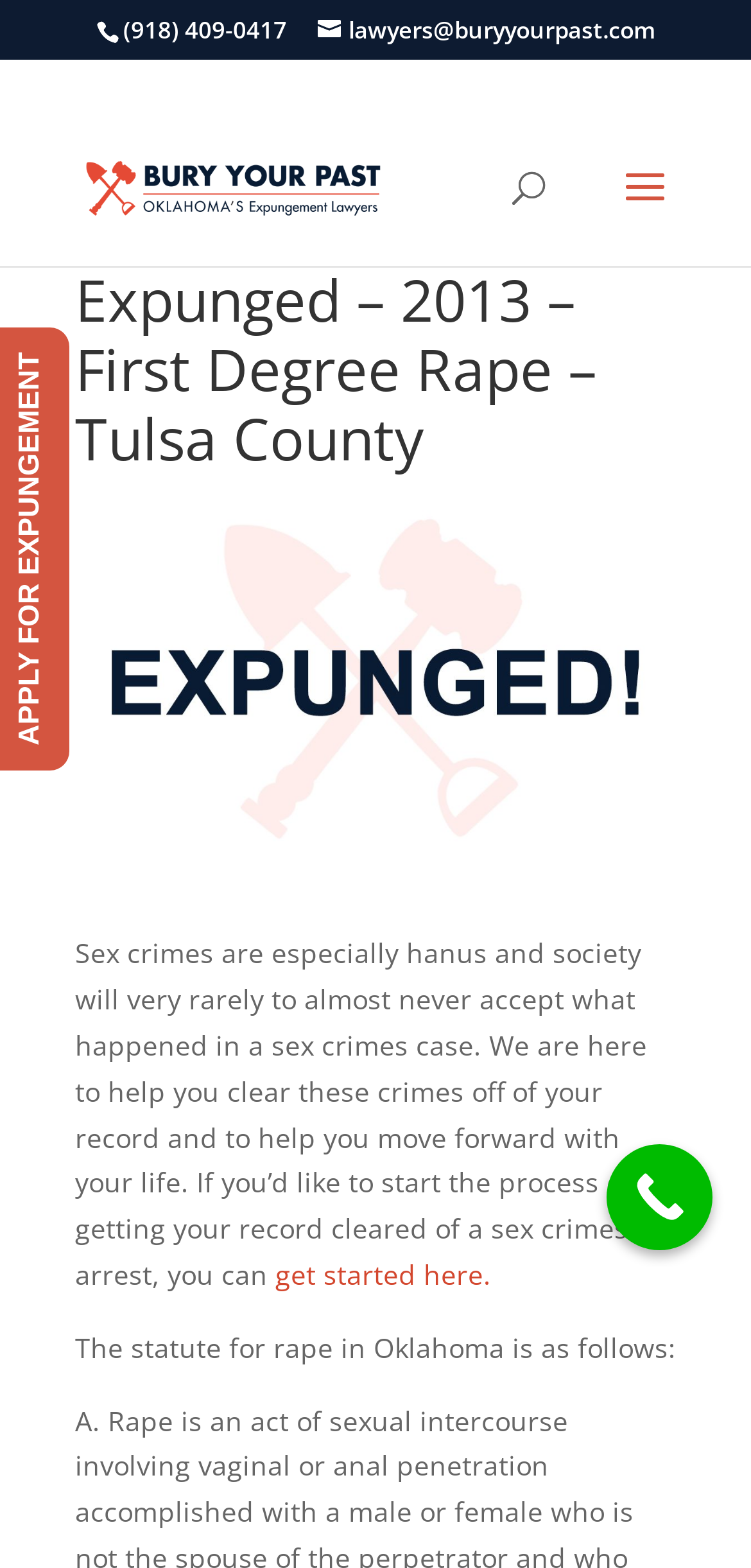Based on the image, please elaborate on the answer to the following question:
What is the purpose of the webpage?

The webpage appears to be about expunging criminal cases, specifically first-degree rape in Tulsa County, Oklahoma. The text on the webpage explains the process and provides a call to action to get started with expungement.